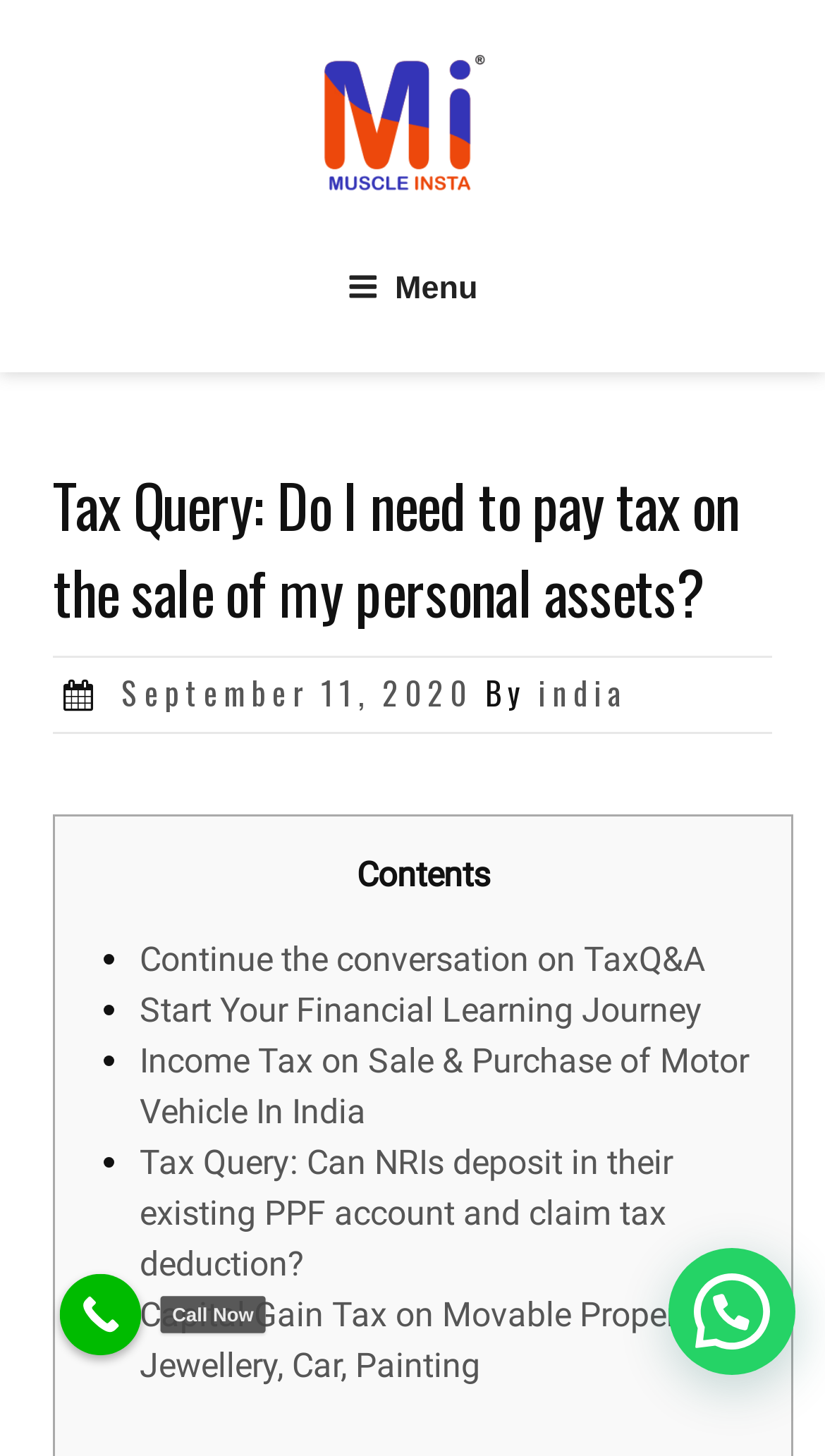Pinpoint the bounding box coordinates of the element you need to click to execute the following instruction: "Open the top menu". The bounding box should be represented by four float numbers between 0 and 1, in the format [left, top, right, bottom].

[0.402, 0.172, 0.598, 0.227]